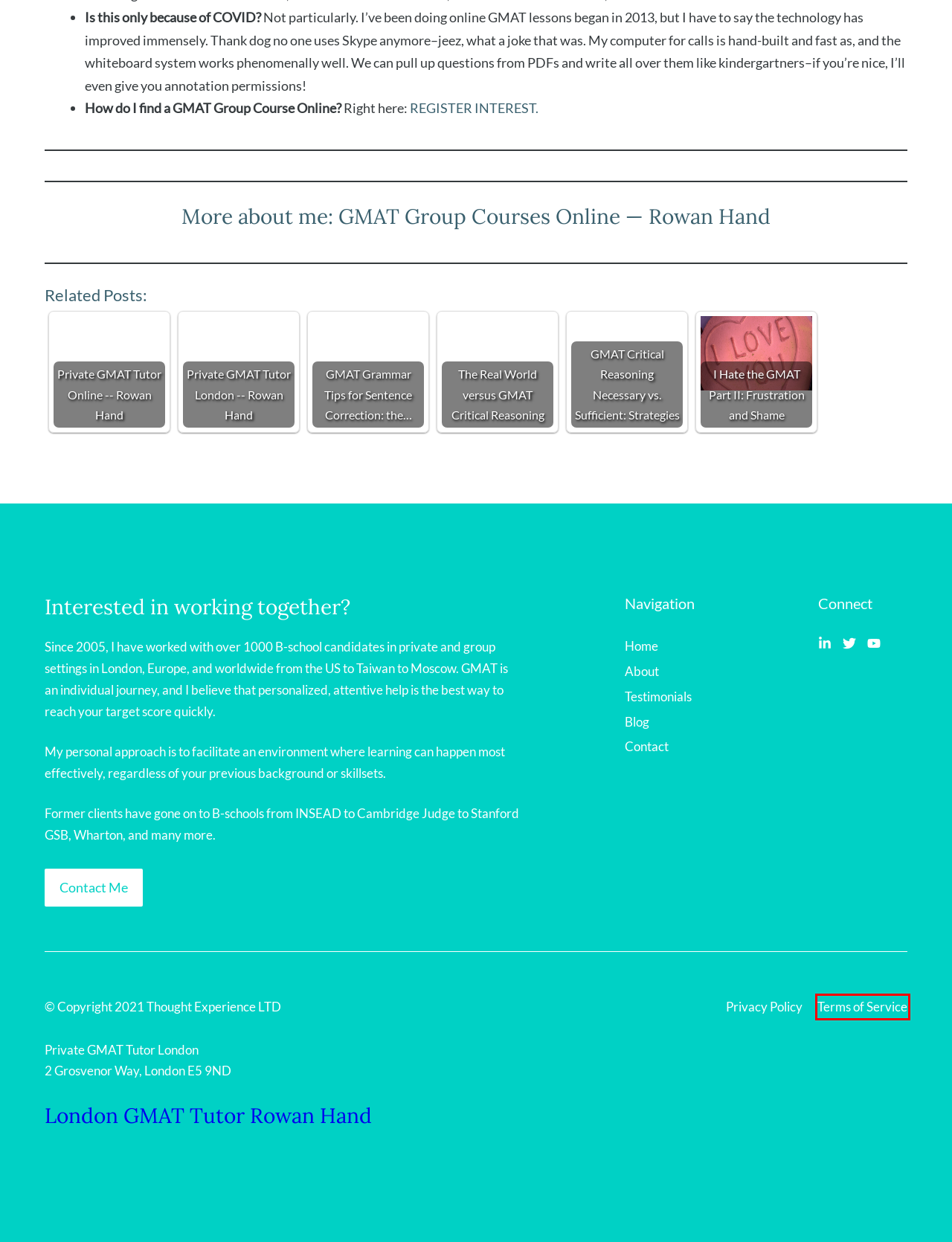Inspect the screenshot of a webpage with a red rectangle bounding box. Identify the webpage description that best corresponds to the new webpage after clicking the element inside the bounding box. Here are the candidates:
A. Privacy Policy - Private GMAT Tutor London
B. I Hate the GMAT Part II: Frustration and Shame
C. The Real World versus GMAT Critical Reasoning
D. GMAT Grammar Tips for Sentence Correction: the Ultimate Guide
E. Terms of Service
F. GMAT Tutor London -- Private Courses Online and In-Person
G. Private GMAT Tutor Online -- Rowan Hand - Private GMAT Tutor London
H. GMAT Critical Reasoning Necessary vs. Sufficient: Strategies

E